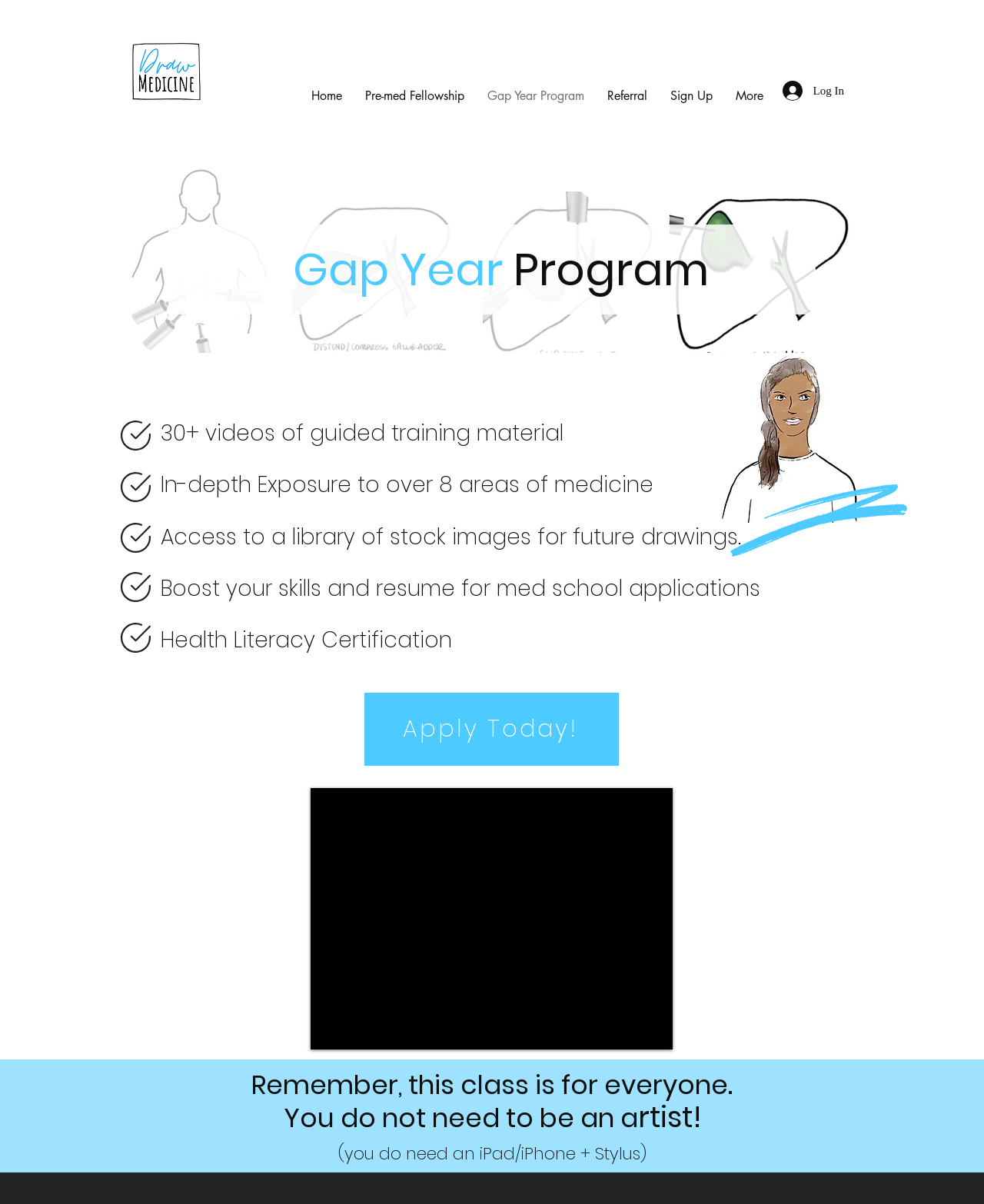Please answer the following question as detailed as possible based on the image: 
What is the purpose of the program?

The StaticText element mentions 'Boost your skills and resume for med school applications', which implies that the purpose of the program is to enhance skills and resume for medical school applications.